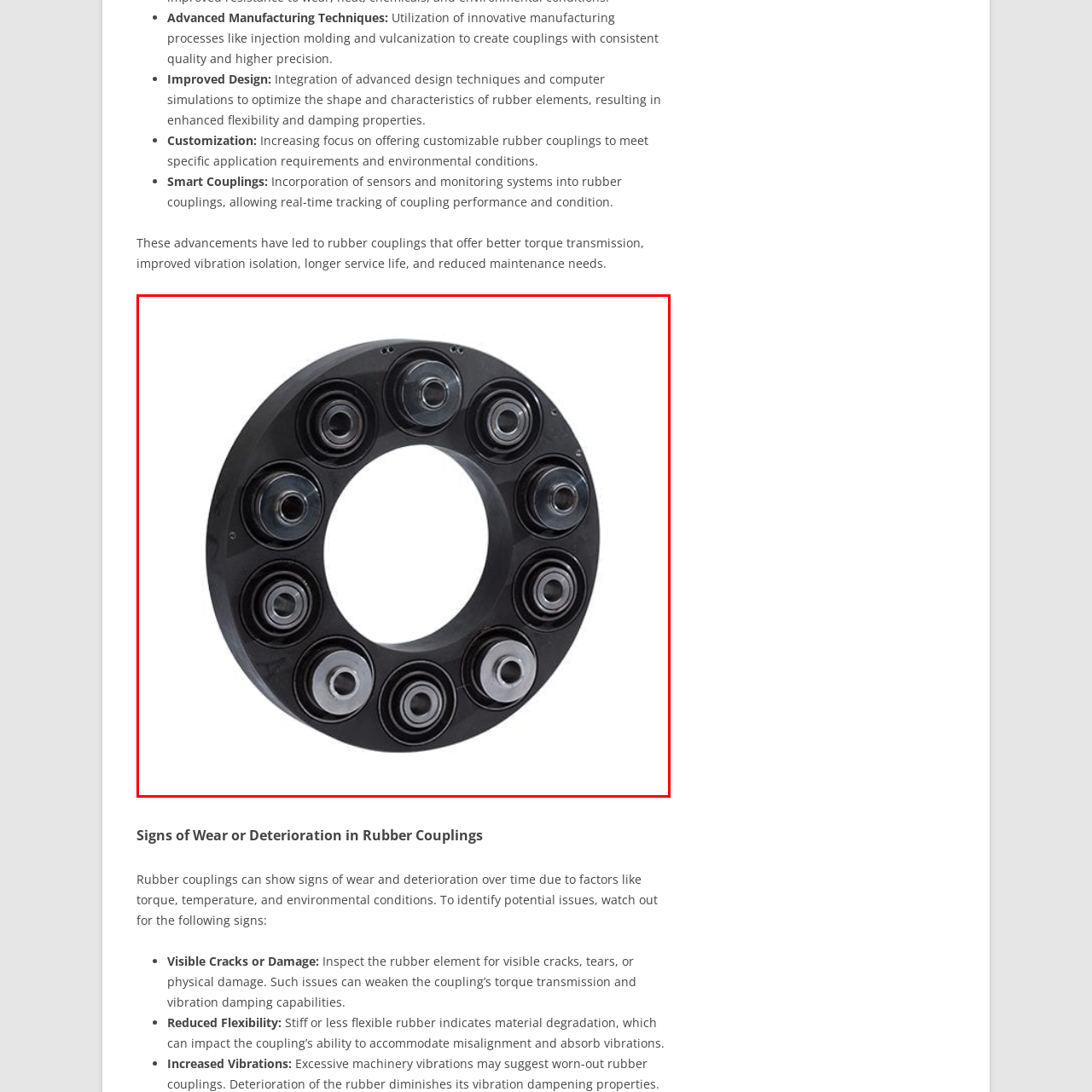Describe extensively the image that is contained within the red box.

The image depicts a rubber coupling, a crucial component in advanced manufacturing applications. This specific design features a circular form adorned with a series of metal inserts arranged around a central hole. The rubber material provides flexibility while effectively reducing vibrations, ensuring smooth torque transmission between connected parts. Innovations in manufacturing processes, like injection molding, have led to the production of couplings with consistent quality and precision. Additionally, these couplings may incorporate smart technology, allowing for real-time monitoring of performance, thereby enhancing operational efficiency and longevity.